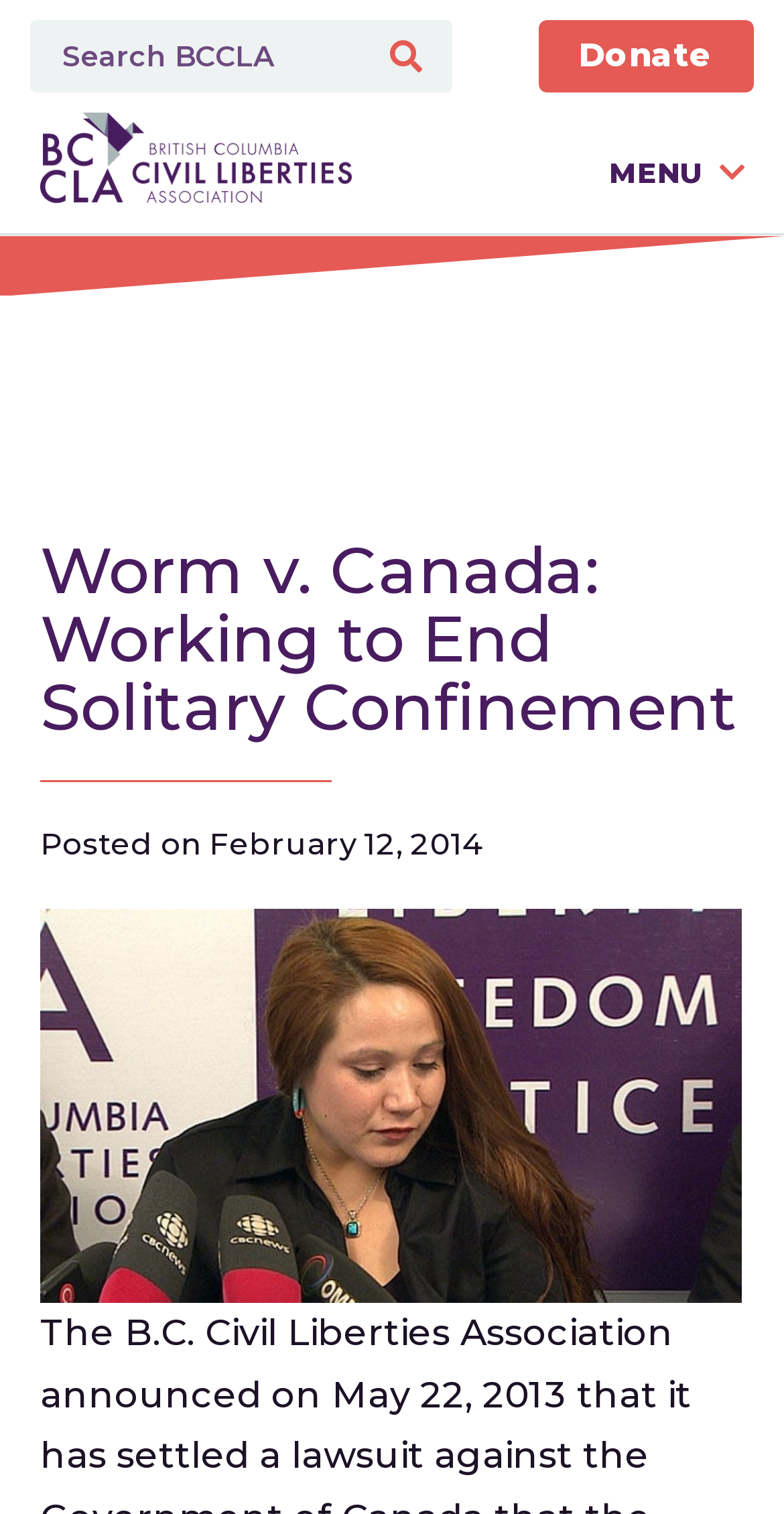Given the element description, predict the bounding box coordinates in the format (top-left x, top-left y, bottom-right x, bottom-right y), using floating point numbers between 0 and 1: aria-describedby="a11y-new-window-external-message" title="Share on Twitter"

None